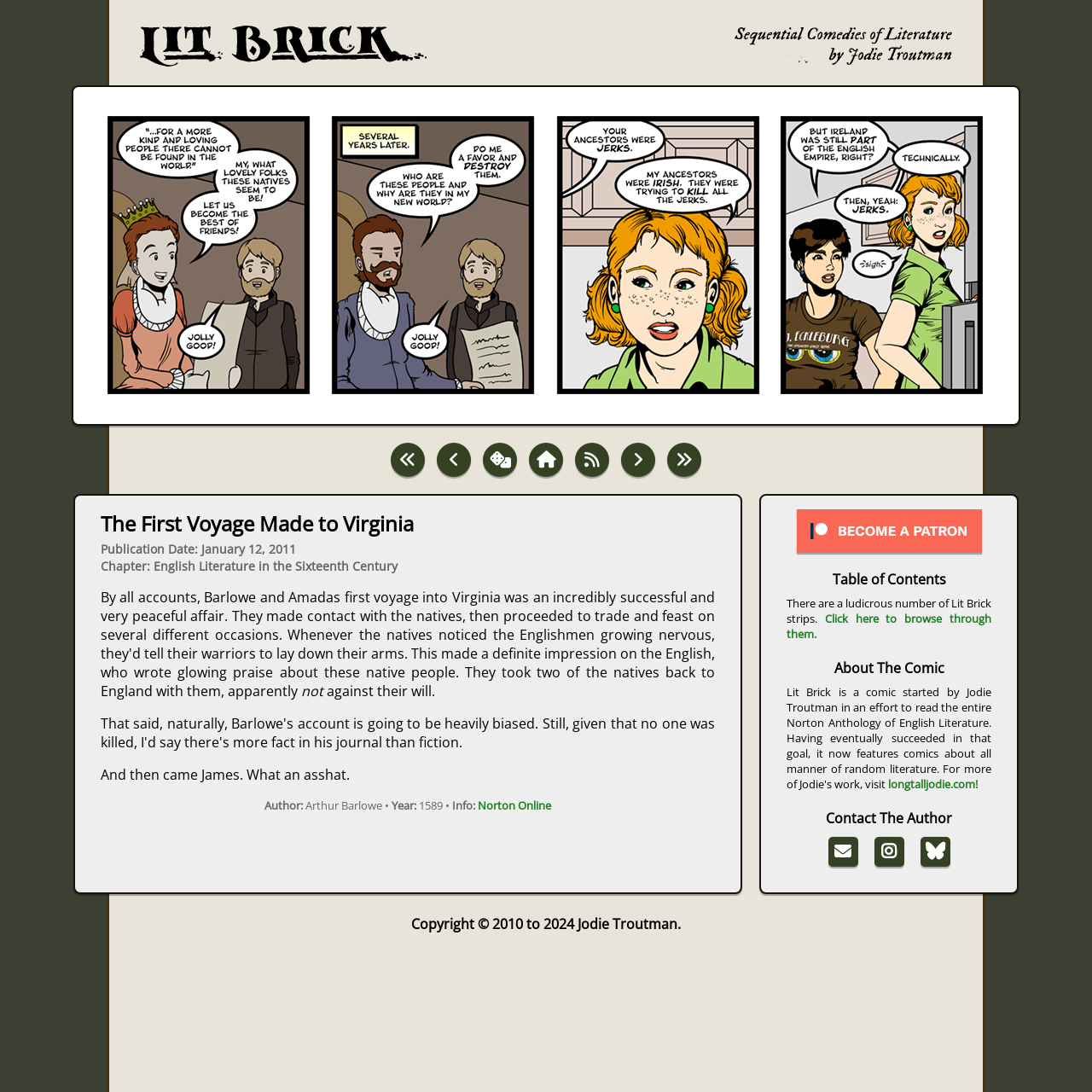Given the description: "Norton Online", determine the bounding box coordinates of the UI element. The coordinates should be formatted as four float numbers between 0 and 1, [left, top, right, bottom].

[0.438, 0.73, 0.505, 0.745]